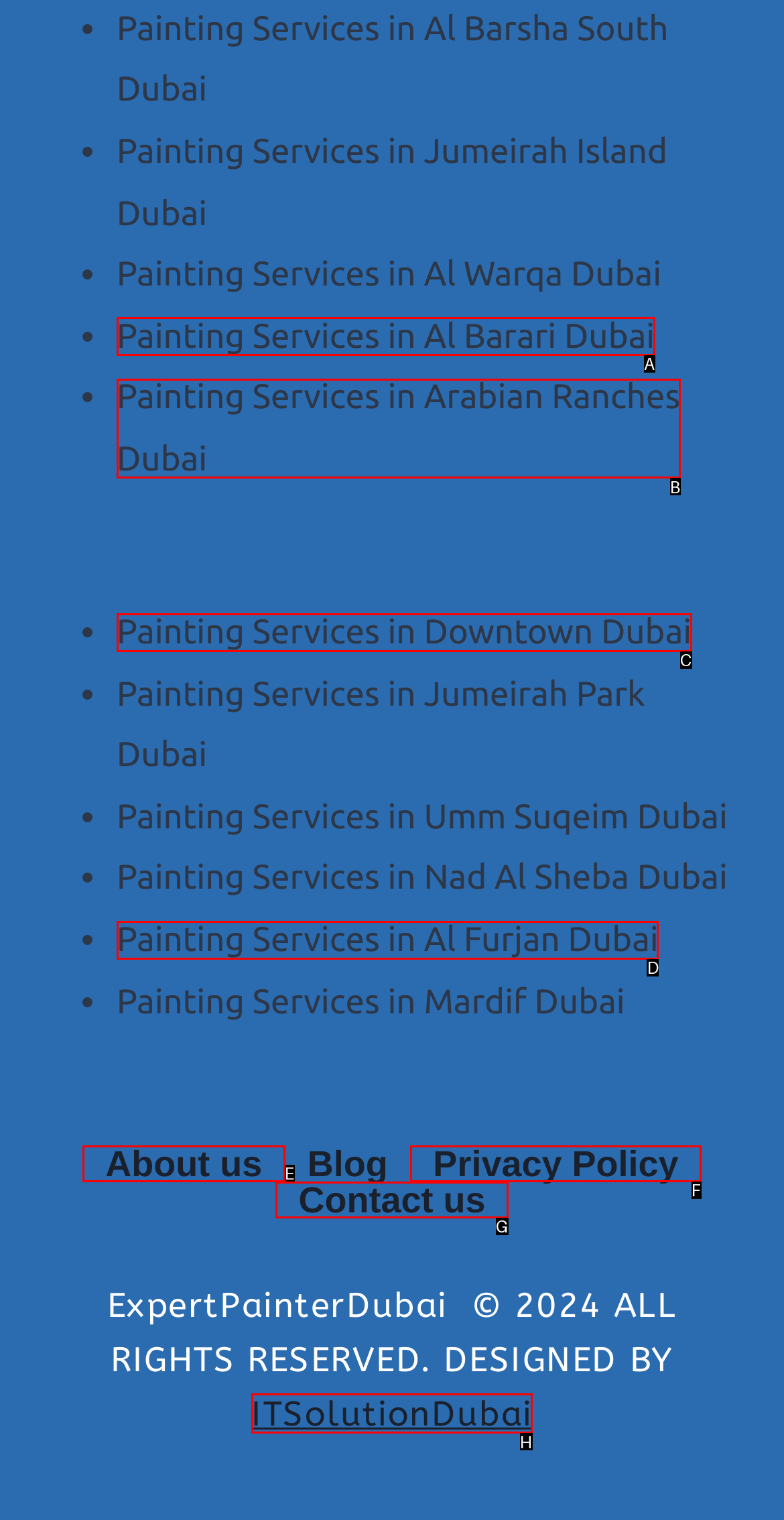Specify which UI element should be clicked to accomplish the task: Click on ITSolutionDubai. Answer with the letter of the correct choice.

H